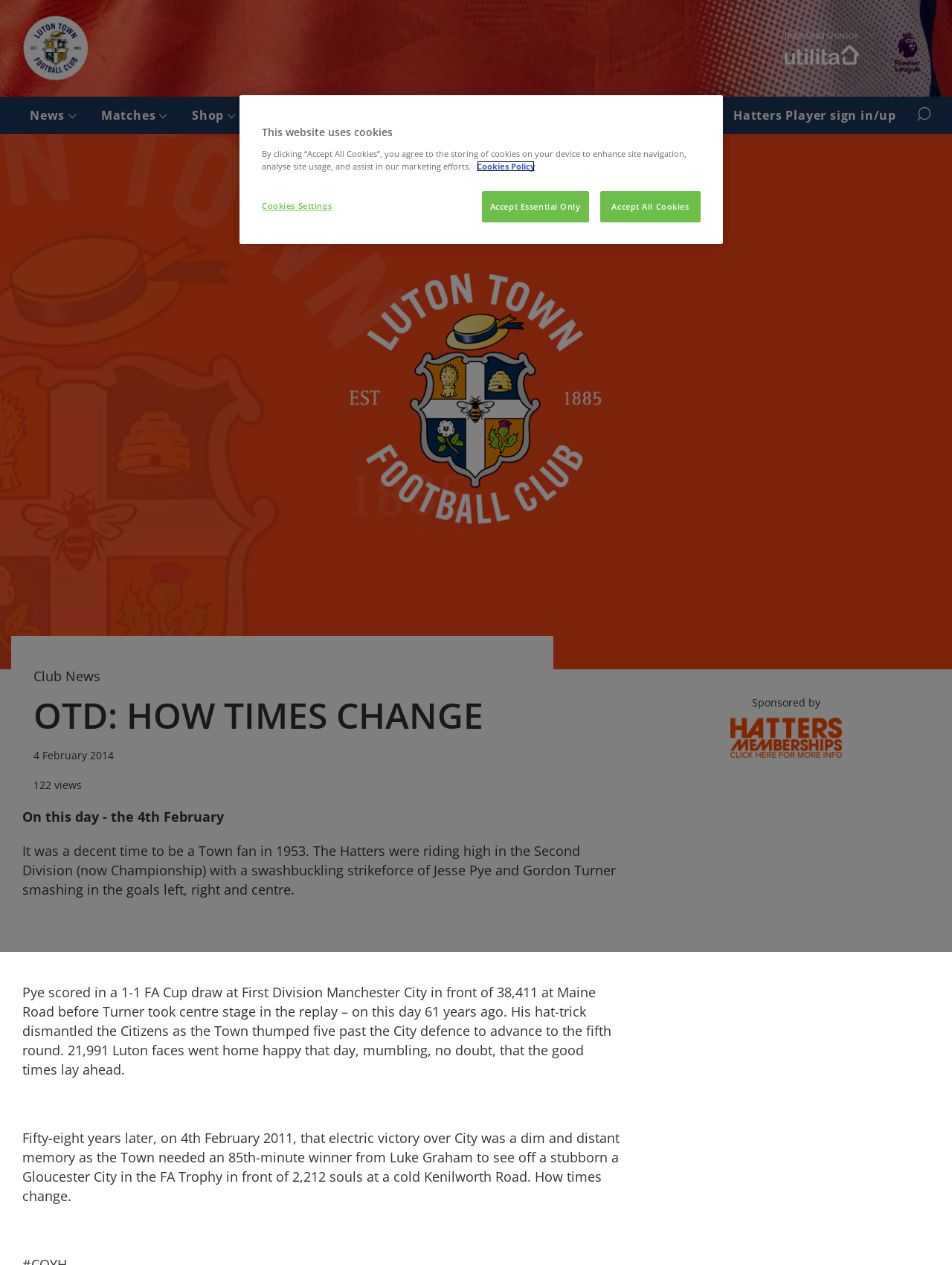Provide a brief response using a word or short phrase to this question:
What is the date mentioned in the article?

4 February 2014